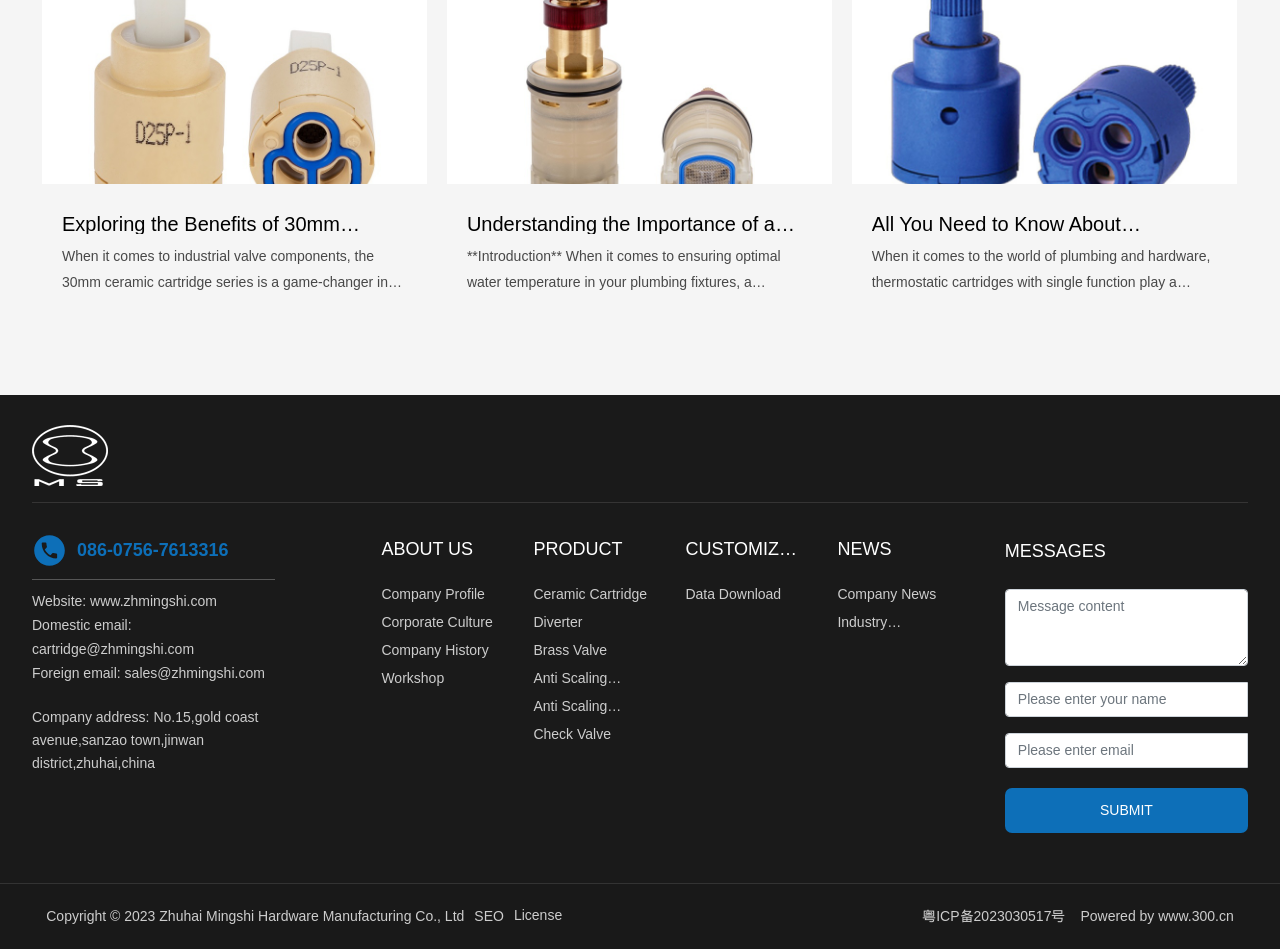Find the bounding box coordinates for the area you need to click to carry out the instruction: "Visit the company profile page". The coordinates should be four float numbers between 0 and 1, indicated as [left, top, right, bottom].

[0.298, 0.611, 0.393, 0.641]